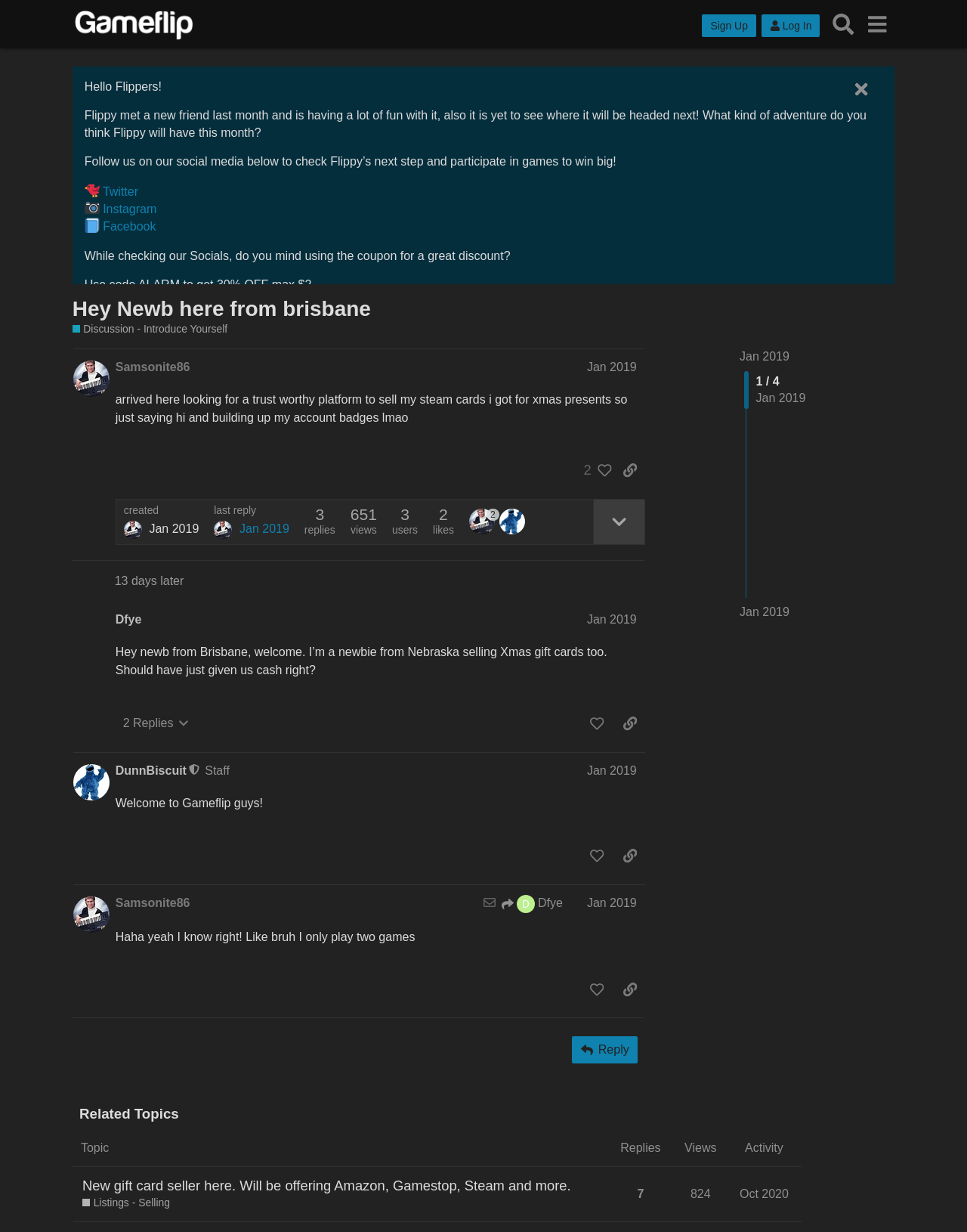With reference to the screenshot, provide a detailed response to the question below:
What is the username of the moderator?

The username of the moderator can be found in the third post, where it says 'DunnBiscuit This user is a moderator Staff Jan 2019'.